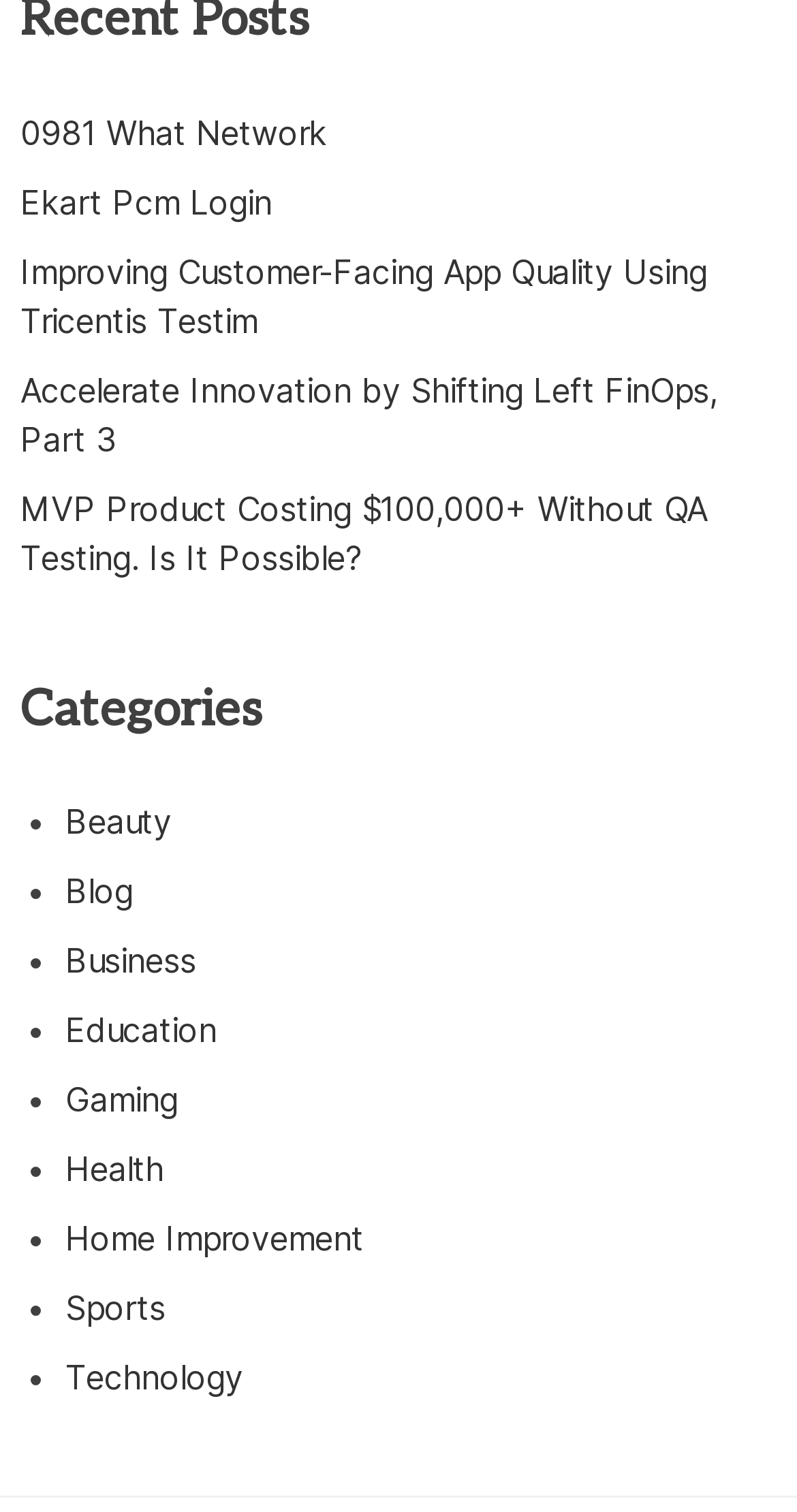Please mark the bounding box coordinates of the area that should be clicked to carry out the instruction: "Select the 'Beauty' category".

[0.082, 0.521, 0.871, 0.567]